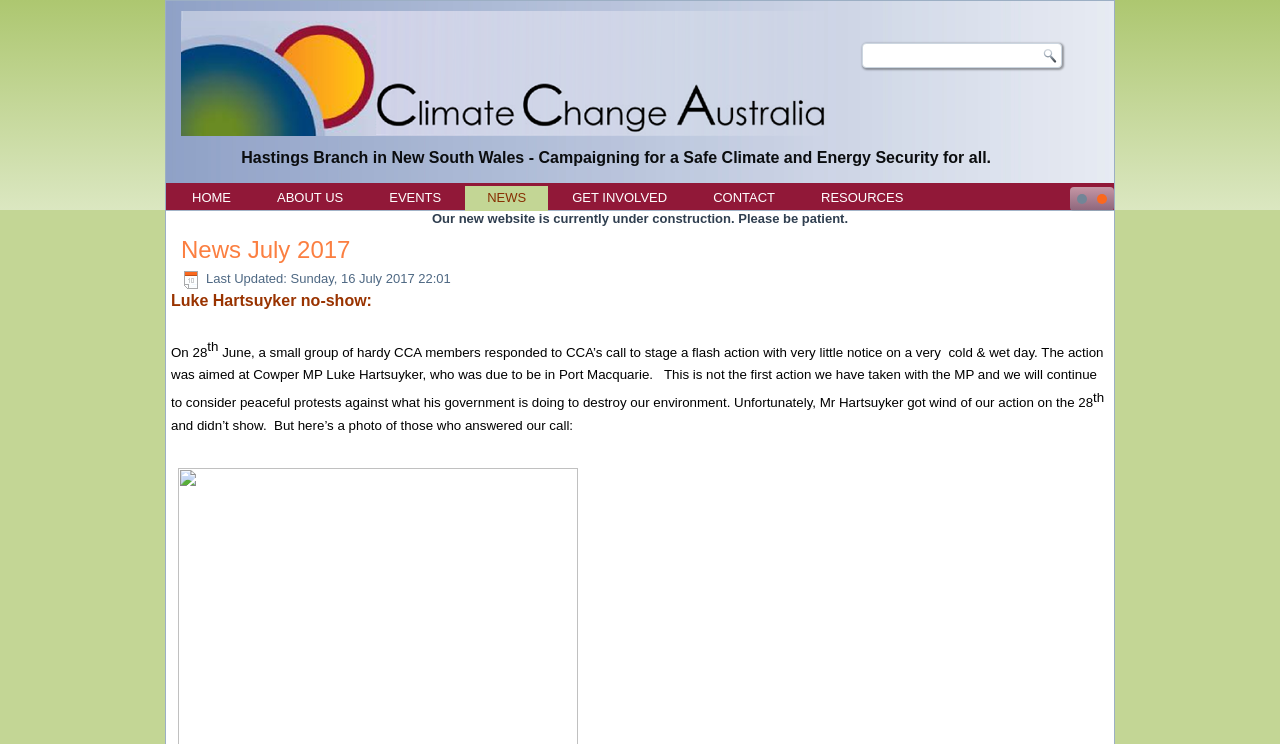Please identify the bounding box coordinates of the element that needs to be clicked to perform the following instruction: "Click the CONTACT link".

[0.54, 0.25, 0.623, 0.282]